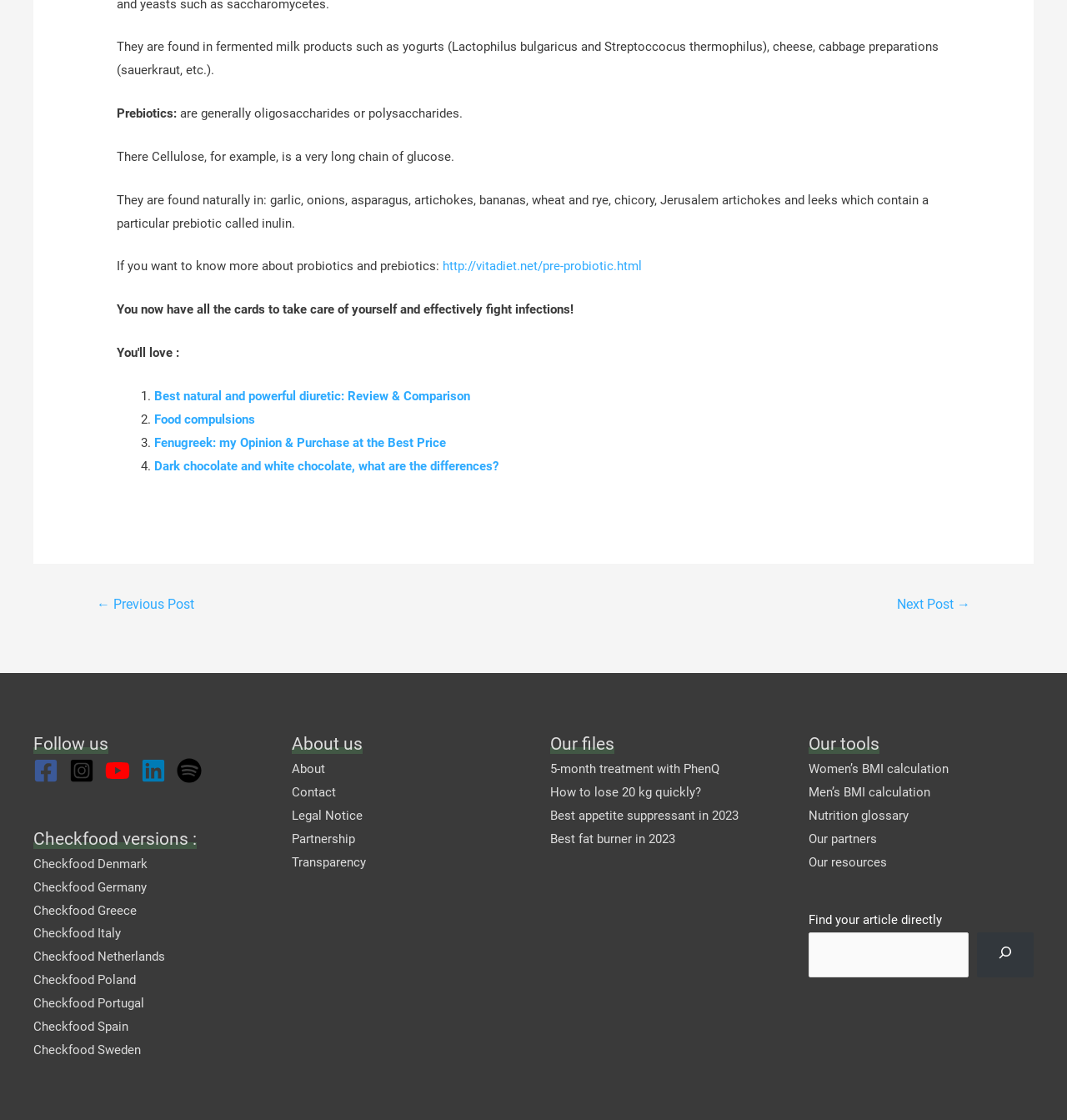Please provide a detailed answer to the question below based on the screenshot: 
What is the purpose of the link 'http://vitadiet.net/pre-probiotic.html'?

The link 'http://vitadiet.net/pre-probiotic.html' is provided to allow users to learn more about probiotics and prebiotics, as indicated by the preceding text 'If you want to know more about probiotics and prebiotics:'.